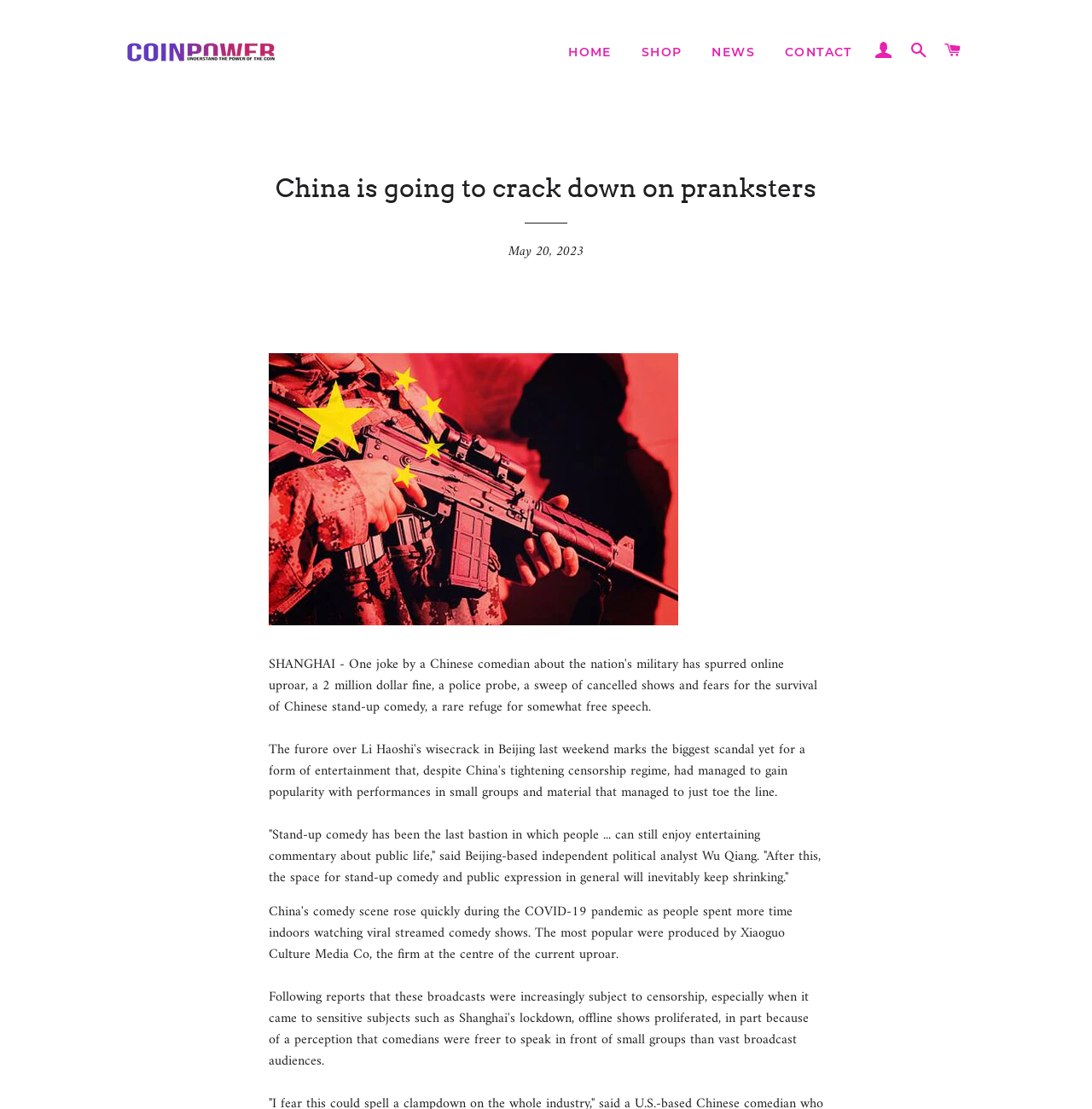Analyze the image and deliver a detailed answer to the question: How many navigation links are there?

I counted the number of links in the top navigation bar, which are 'HOME', 'SHOP', 'NEWS', 'CONTACT', and 'LOG IN', and found that there are 5 links in total.